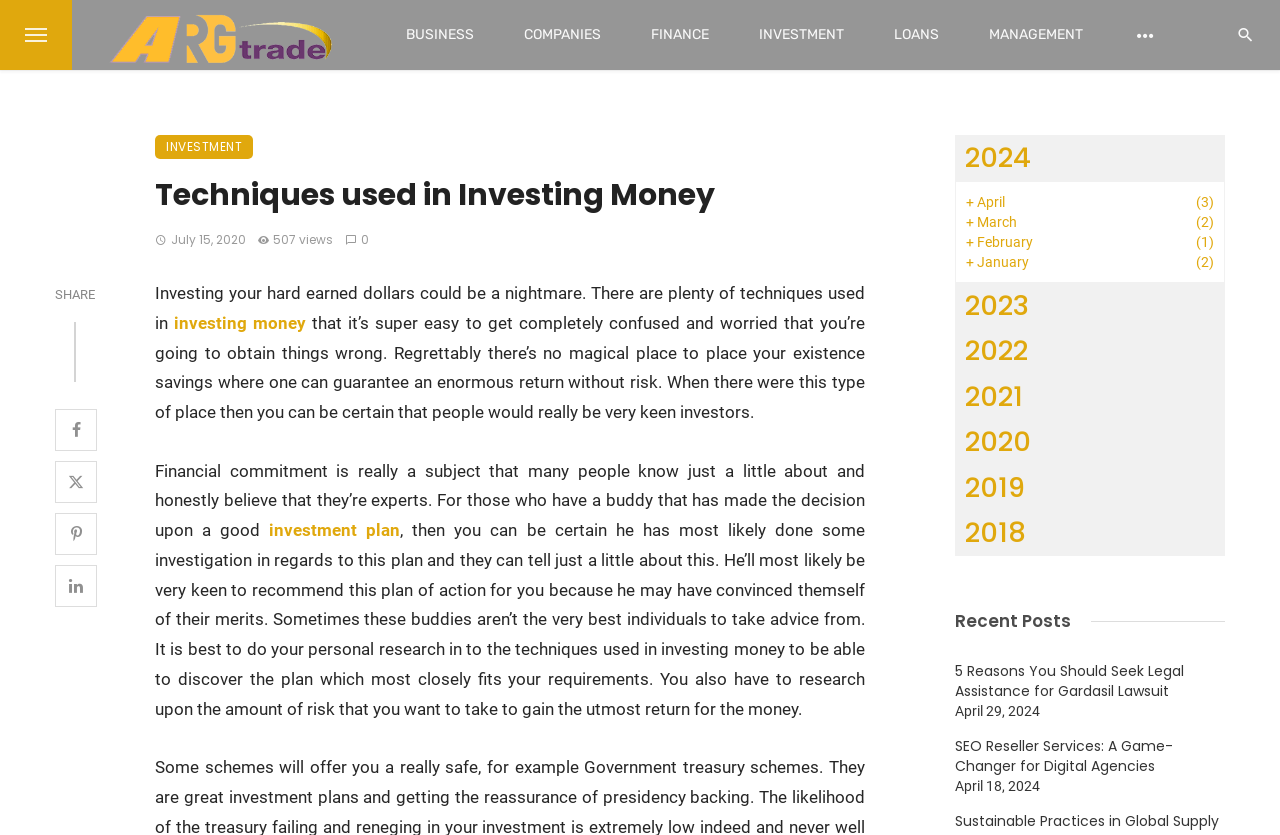Extract the primary heading text from the webpage.

Techniques used in Investing Money